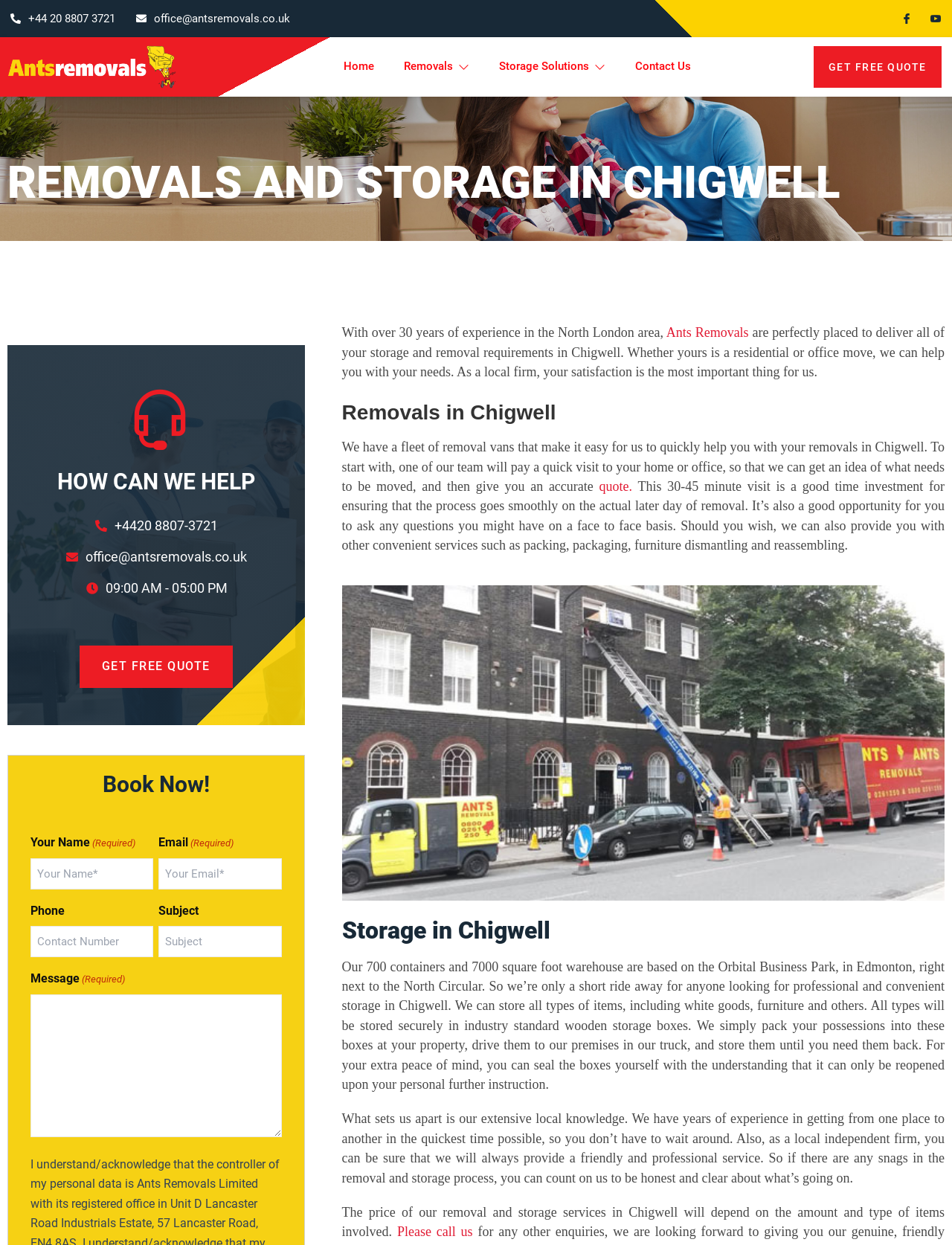Refer to the image and provide a thorough answer to this question:
What is the company name?

I found the company name by reading the text on the webpage, where it says 'With over 30 years of experience in the North London area, Ants Removals are perfectly placed to deliver all of your storage and removal requirements in Chigwell.'